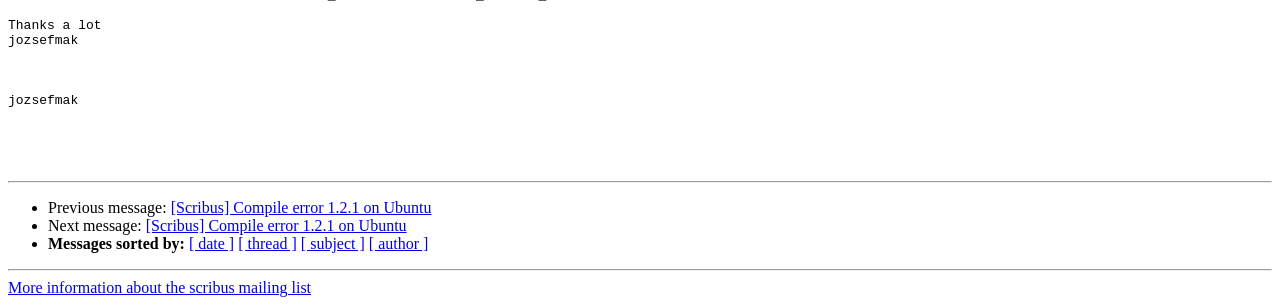Specify the bounding box coordinates of the element's region that should be clicked to achieve the following instruction: "View next message". The bounding box coordinates consist of four float numbers between 0 and 1, in the format [left, top, right, bottom].

[0.024, 0.713, 0.03, 0.772]